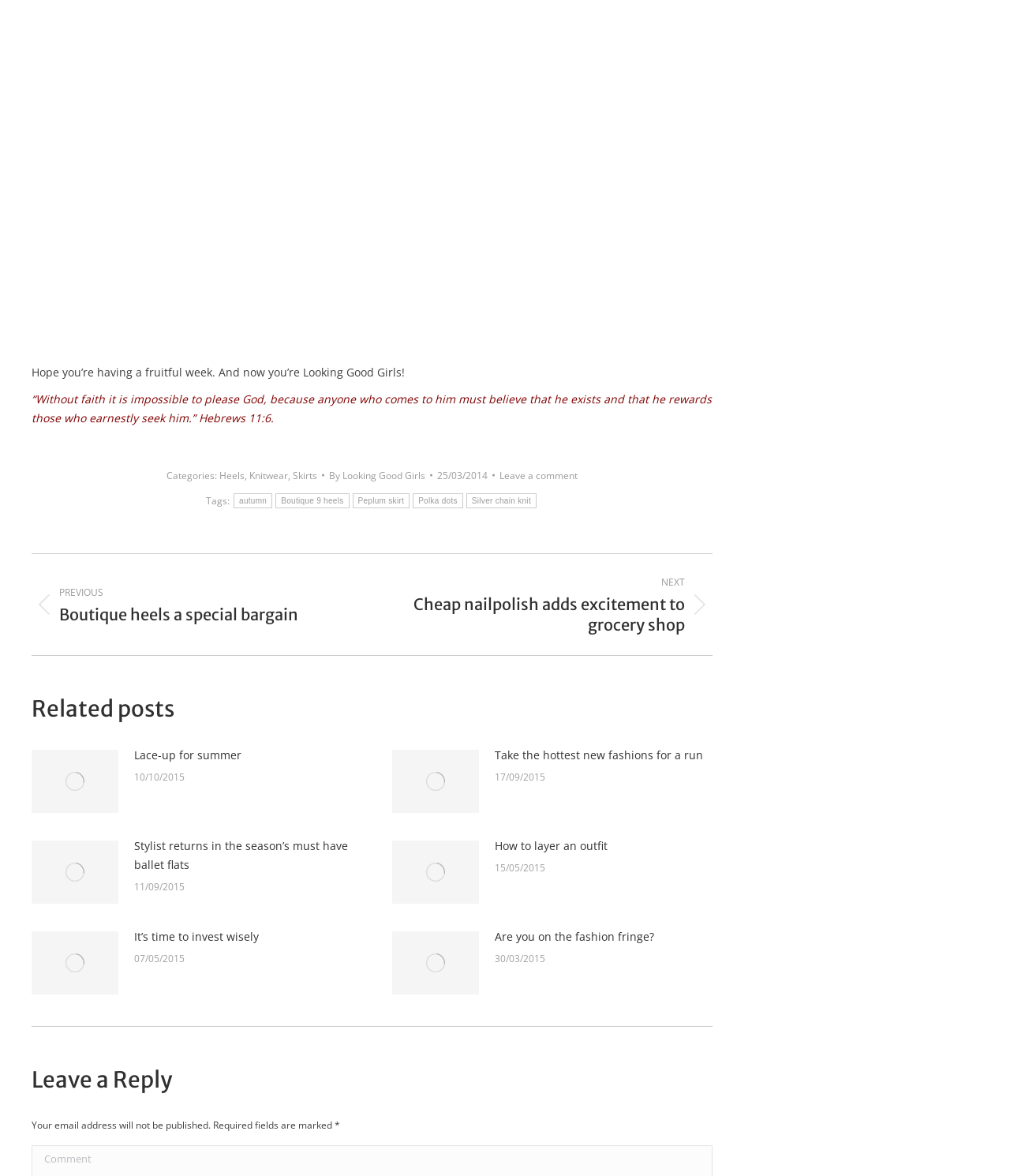Determine the bounding box coordinates of the element's region needed to click to follow the instruction: "Leave a comment". Provide these coordinates as four float numbers between 0 and 1, formatted as [left, top, right, bottom].

[0.495, 0.397, 0.572, 0.411]